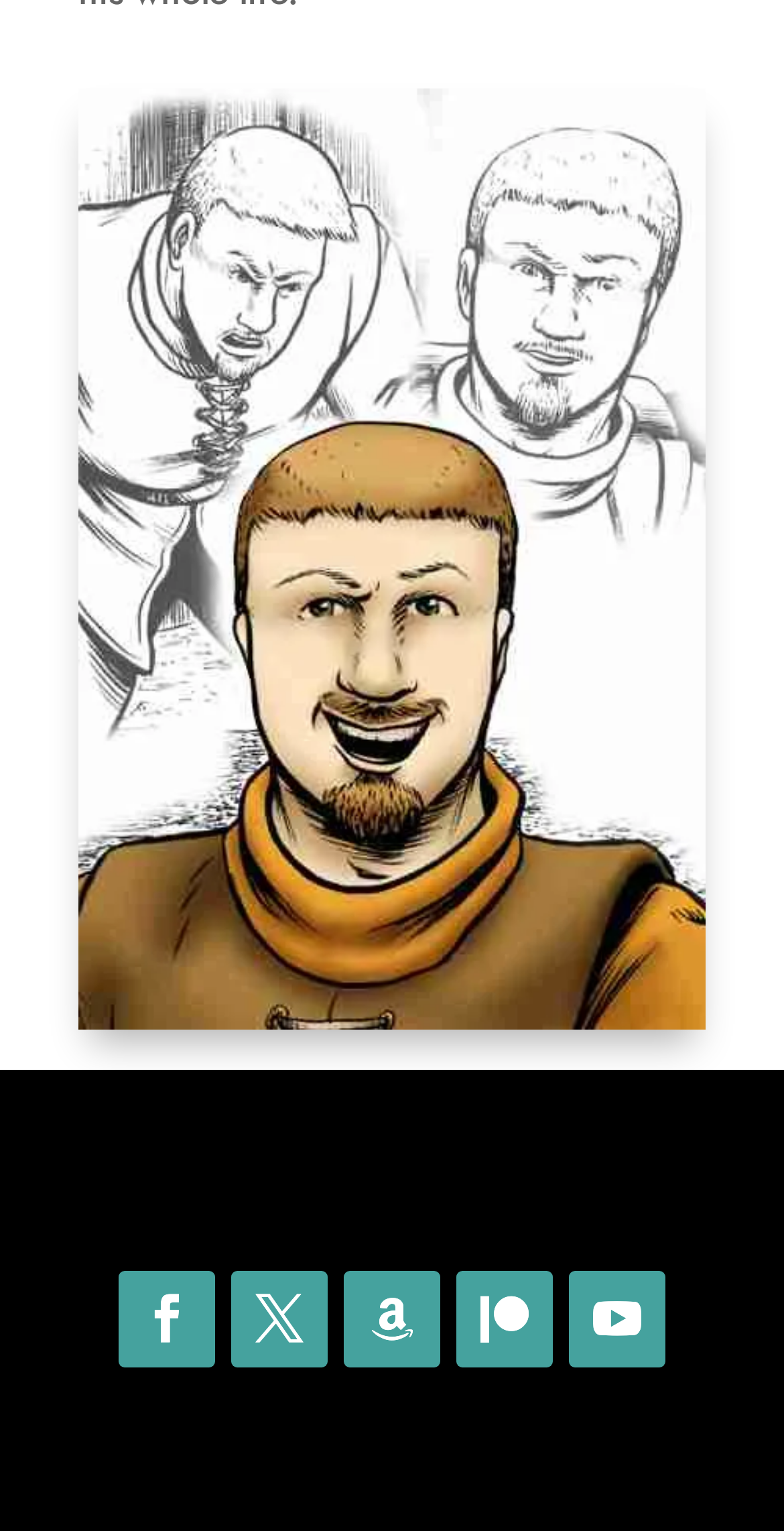Locate the bounding box of the UI element based on this description: "parent_node: Dear sister...". Provide four float numbers between 0 and 1 as [left, top, right, bottom].

None